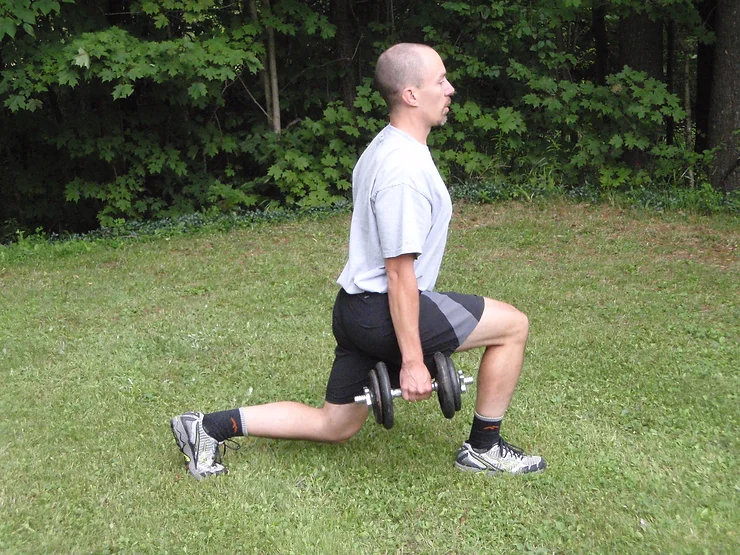What is the weather like in the image?
Could you answer the question with a detailed and thorough explanation?

The vibrant green grassy area and lush trees in the background of the image suggest a pleasant summer day, which is likely to be warm and sunny.